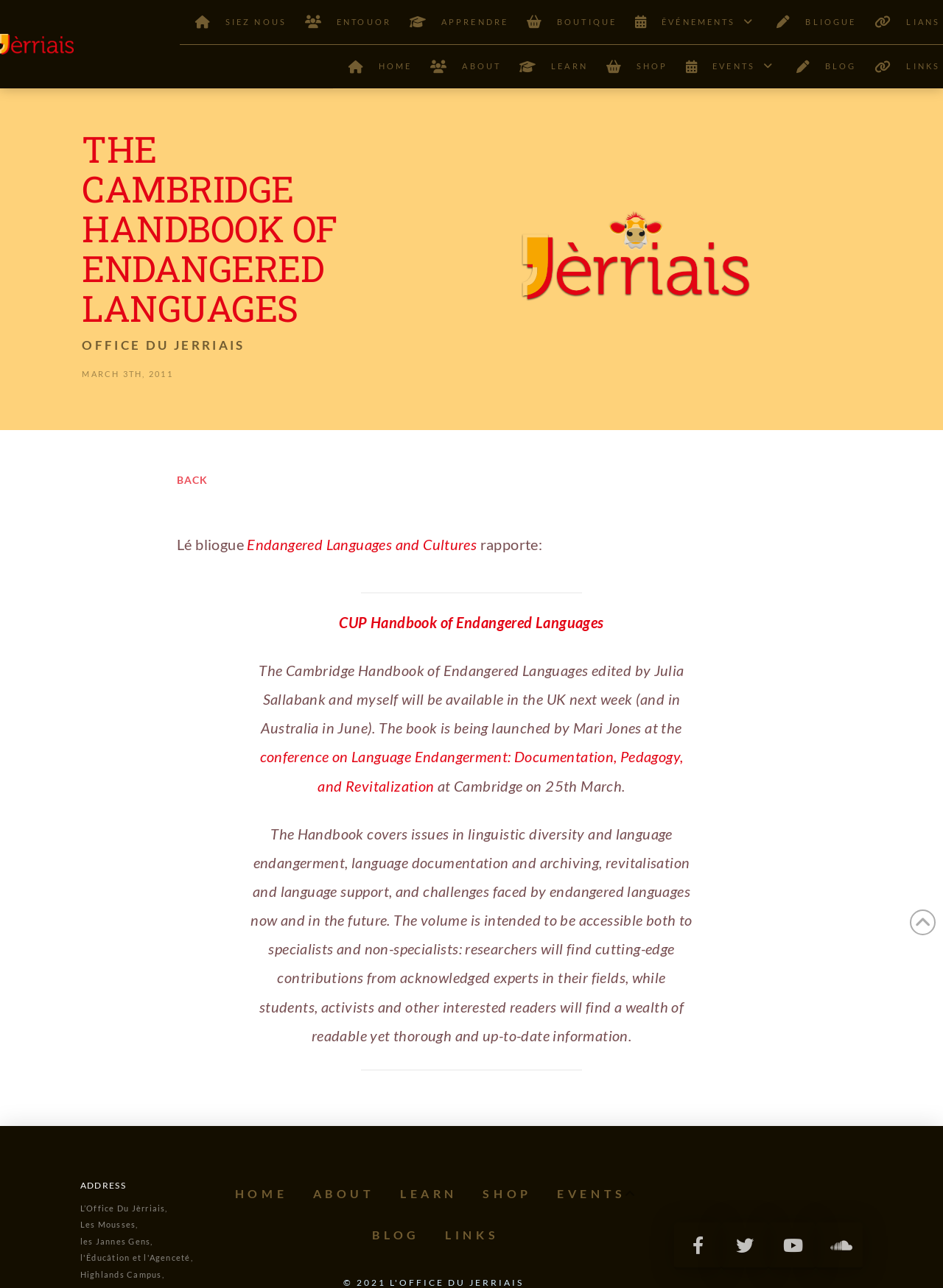Identify the coordinates of the bounding box for the element that must be clicked to accomplish the instruction: "Click on the 'Back to Top' link".

[0.965, 0.706, 0.992, 0.726]